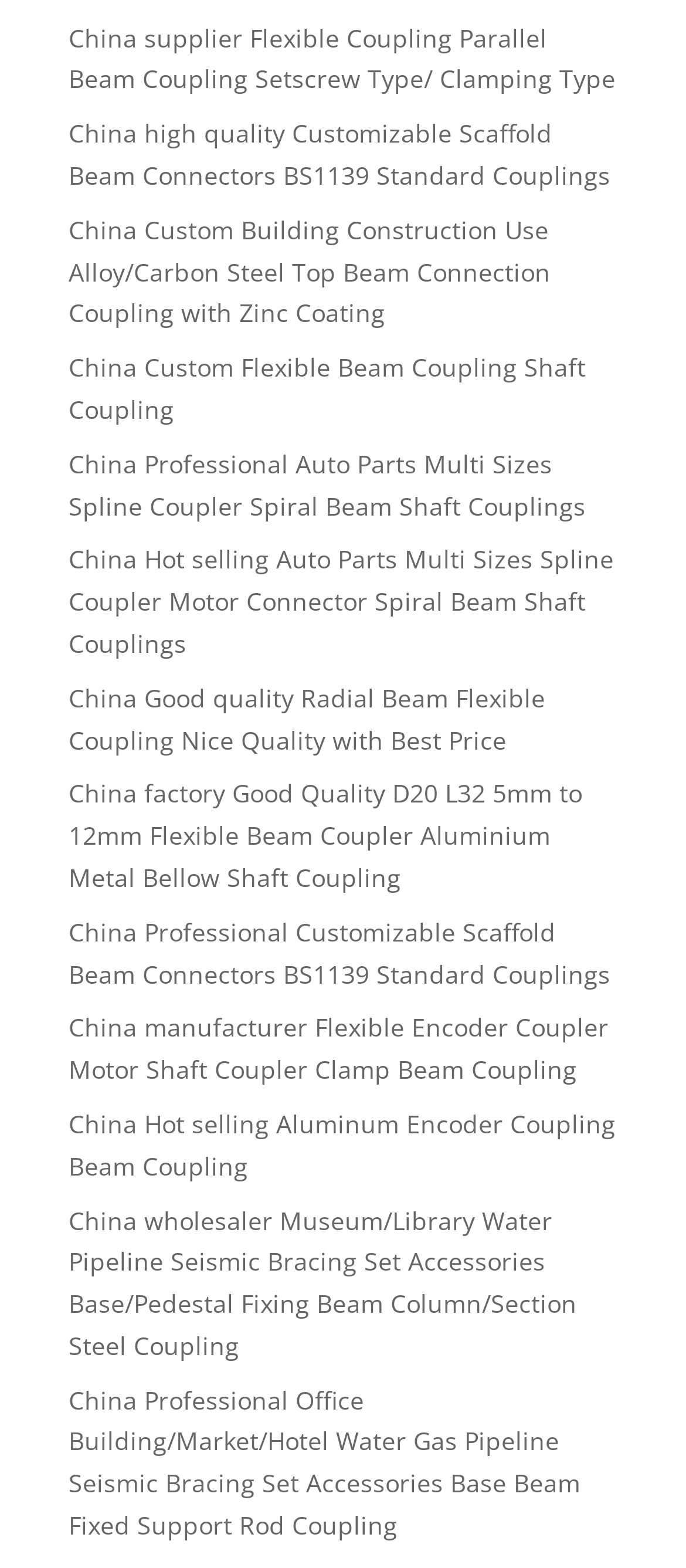Provide a short answer to the following question with just one word or phrase: What is the purpose of the couplings listed?

Connecting beams and shafts